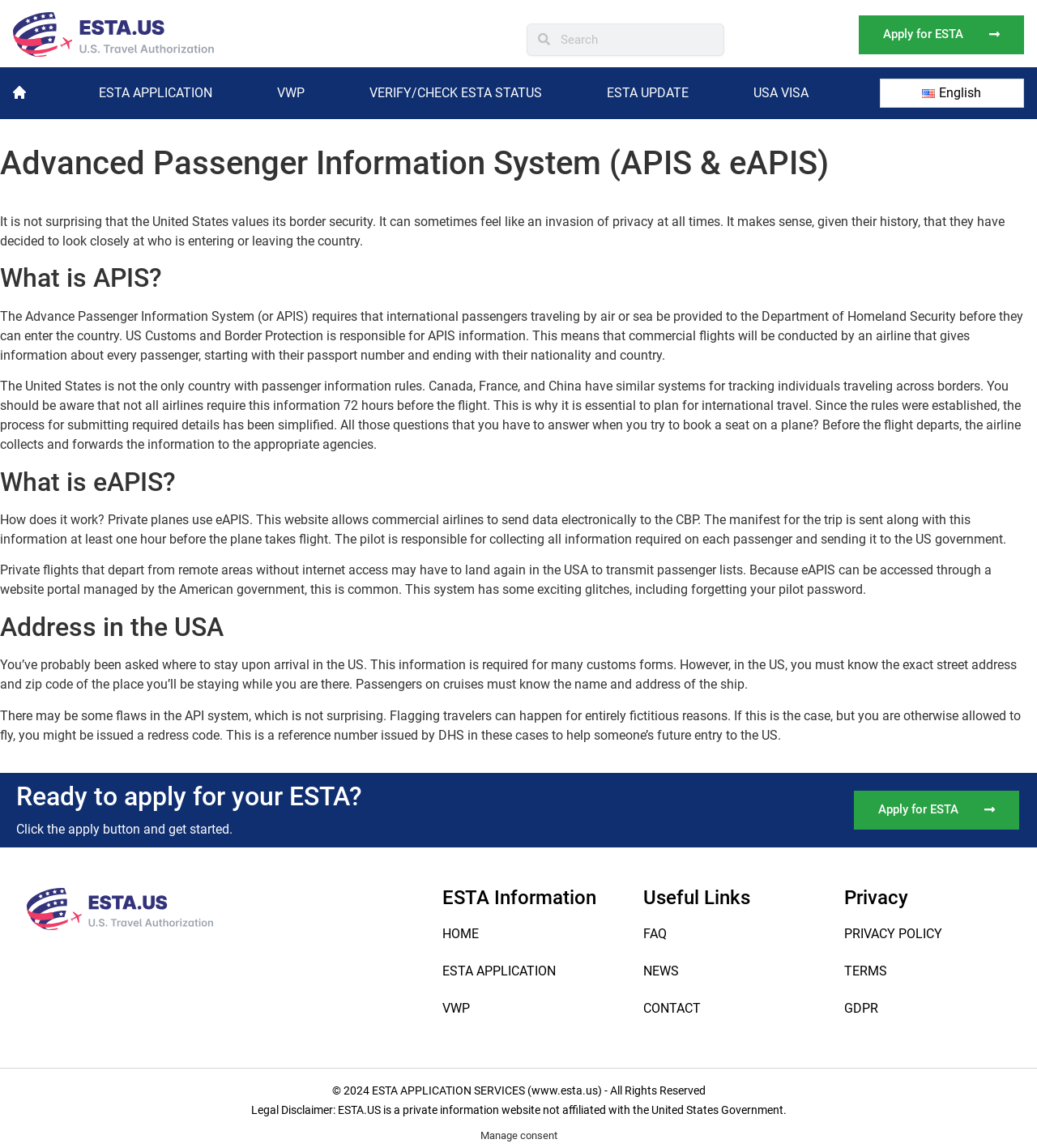Find the bounding box coordinates of the element you need to click on to perform this action: 'View FAQ'. The coordinates should be represented by four float values between 0 and 1, in the format [left, top, right, bottom].

[0.605, 0.798, 0.791, 0.83]